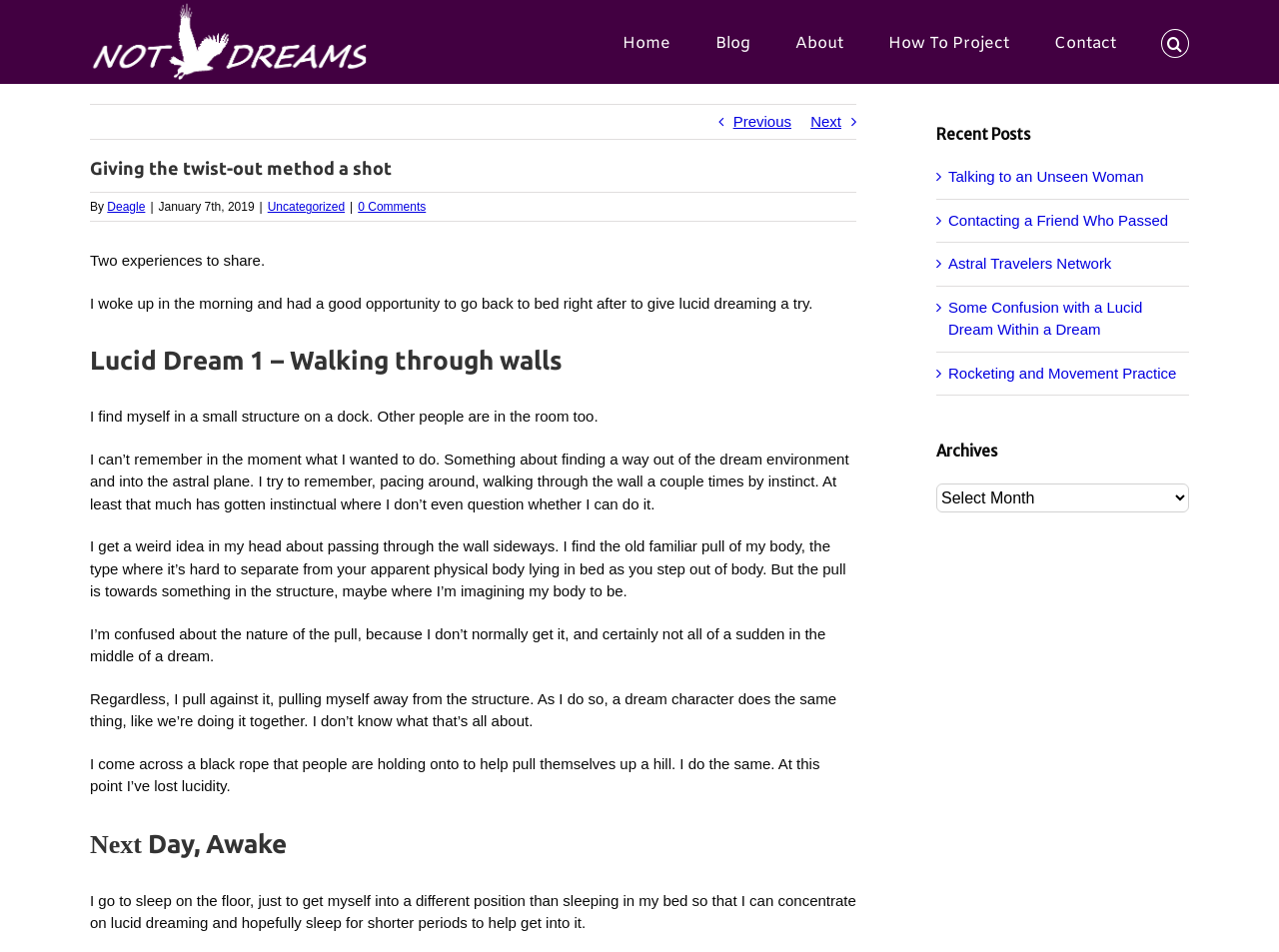Determine the bounding box coordinates of the clickable element to complete this instruction: "Click on the 'Home' link". Provide the coordinates in the format of four float numbers between 0 and 1, [left, top, right, bottom].

[0.487, 0.0, 0.524, 0.088]